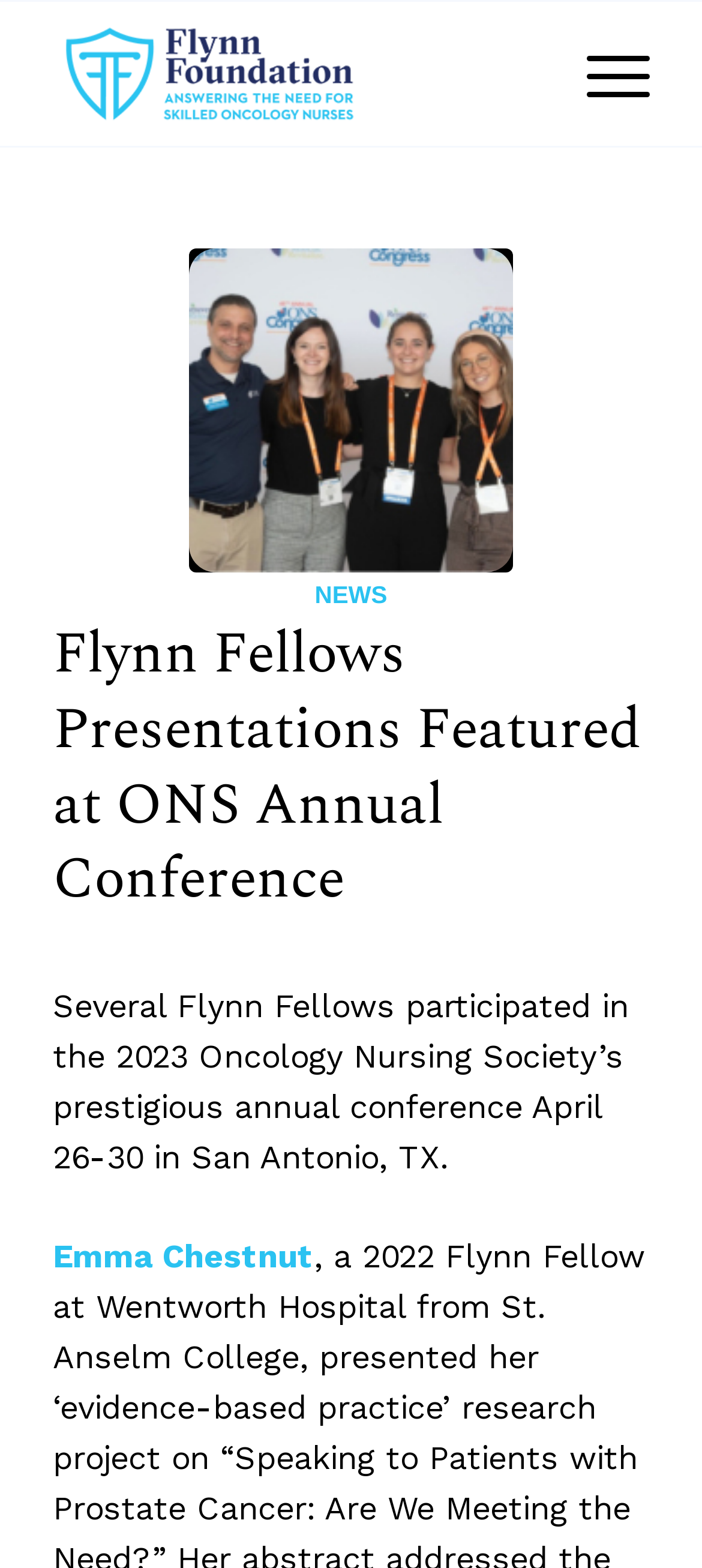Give a short answer using one word or phrase for the question:
What is the location of the ONS Annual Conference?

San Antonio, TX